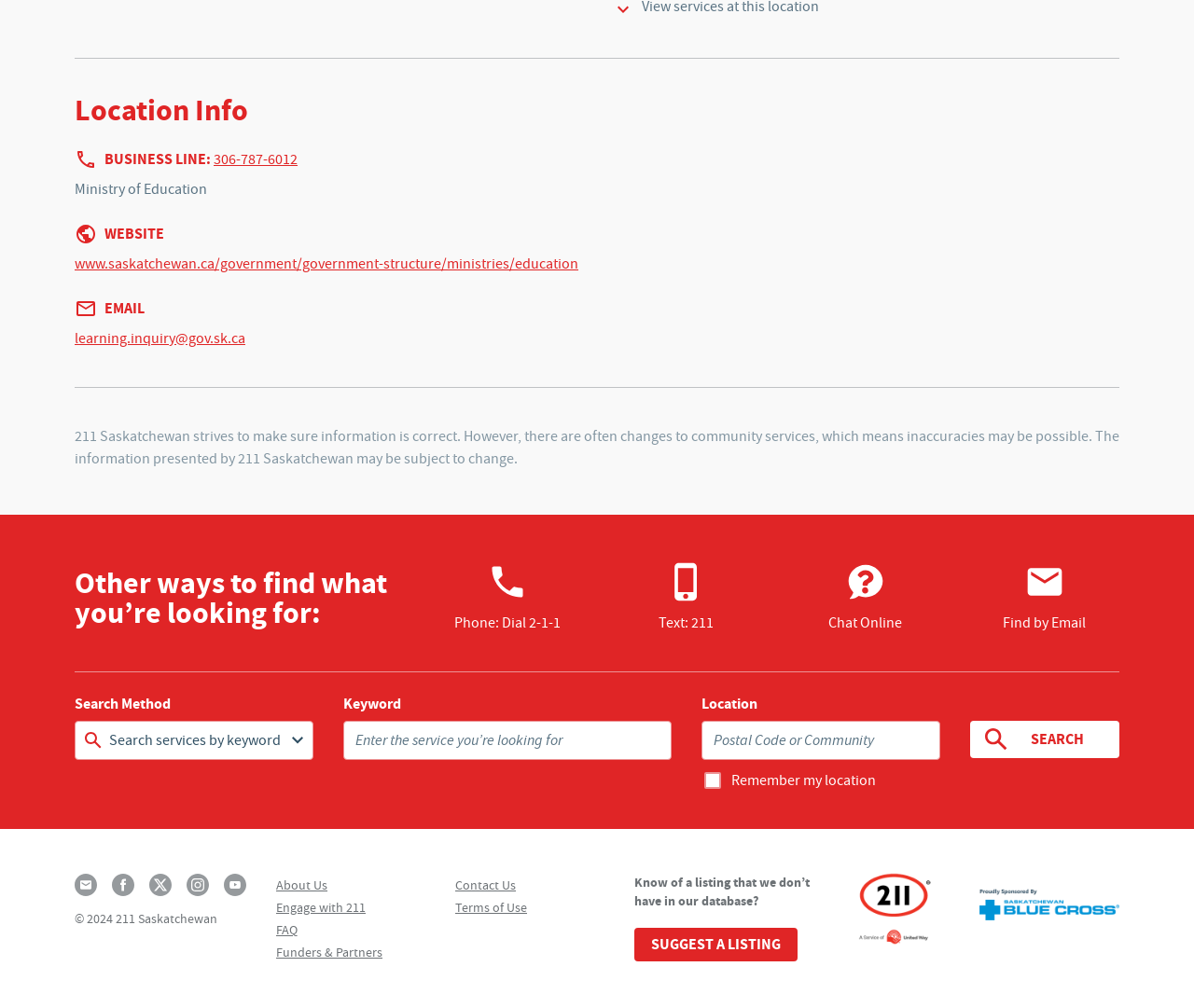Bounding box coordinates are specified in the format (top-left x, top-left y, bottom-right x, bottom-right y). All values are floating point numbers bounded between 0 and 1. Please provide the bounding box coordinate of the region this sentence describes: Find by Email

[0.812, 0.557, 0.937, 0.629]